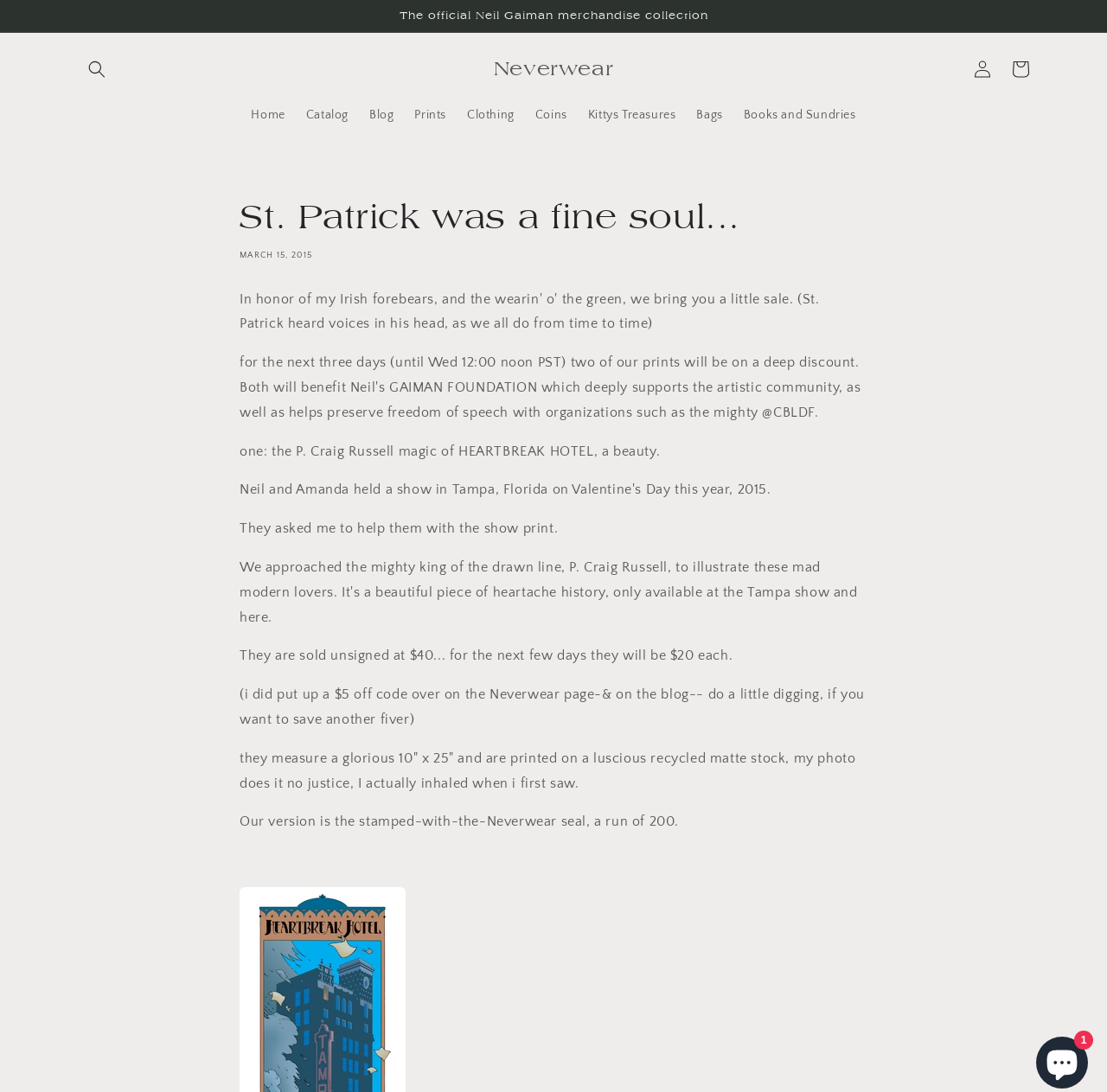Kindly determine the bounding box coordinates of the area that needs to be clicked to fulfill this instruction: "Log in to your account".

[0.87, 0.046, 0.905, 0.081]